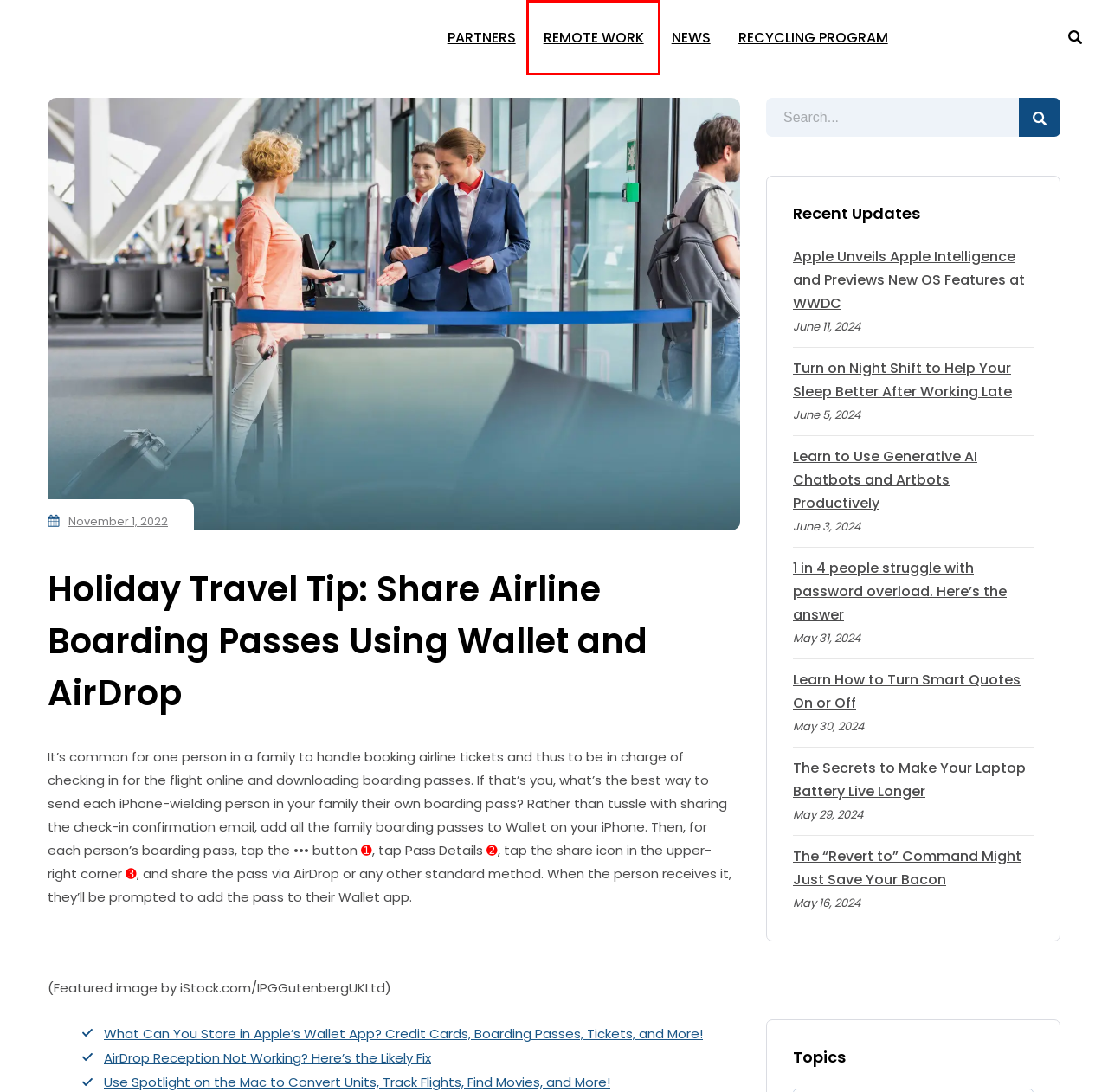A screenshot of a webpage is given, featuring a red bounding box around a UI element. Please choose the webpage description that best aligns with the new webpage after clicking the element in the bounding box. These are the descriptions:
A. AirDrop Reception Not Working? Here’s the Likely Fix - CreativeTechs
B. Keep e-Waste out of Landfills with New Program - CreativeTechs
C. November 1, 2022 - CreativeTechs
D. Learn to Use Generative AI Chatbots and Artbots Productively - CreativeTechs
E. Partners - CreativeTechs
F. Support for Remote Work - CreativeTechs
G. The Secrets to Make Your Laptop Battery Live Longer - CreativeTechs
H. Turn on Night Shift to Help Your Sleep Better After Working Late - CreativeTechs

F